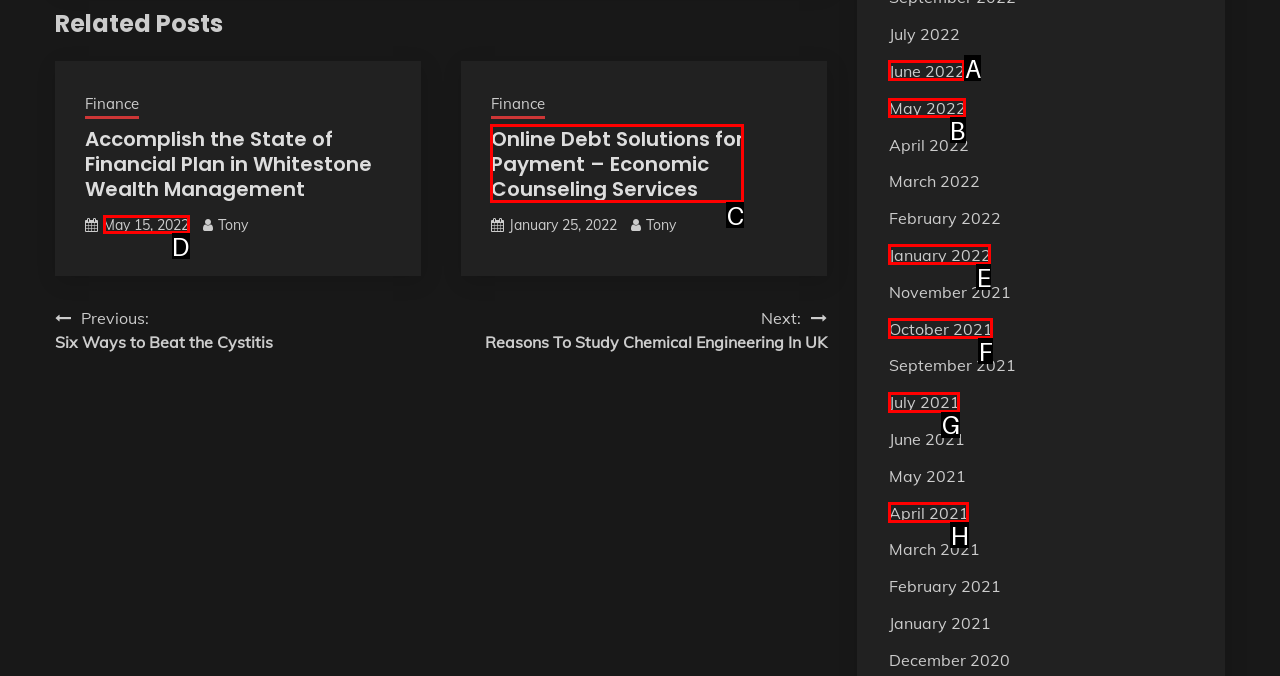Identify the correct UI element to click on to achieve the following task: View posts from May 2022 Respond with the corresponding letter from the given choices.

B